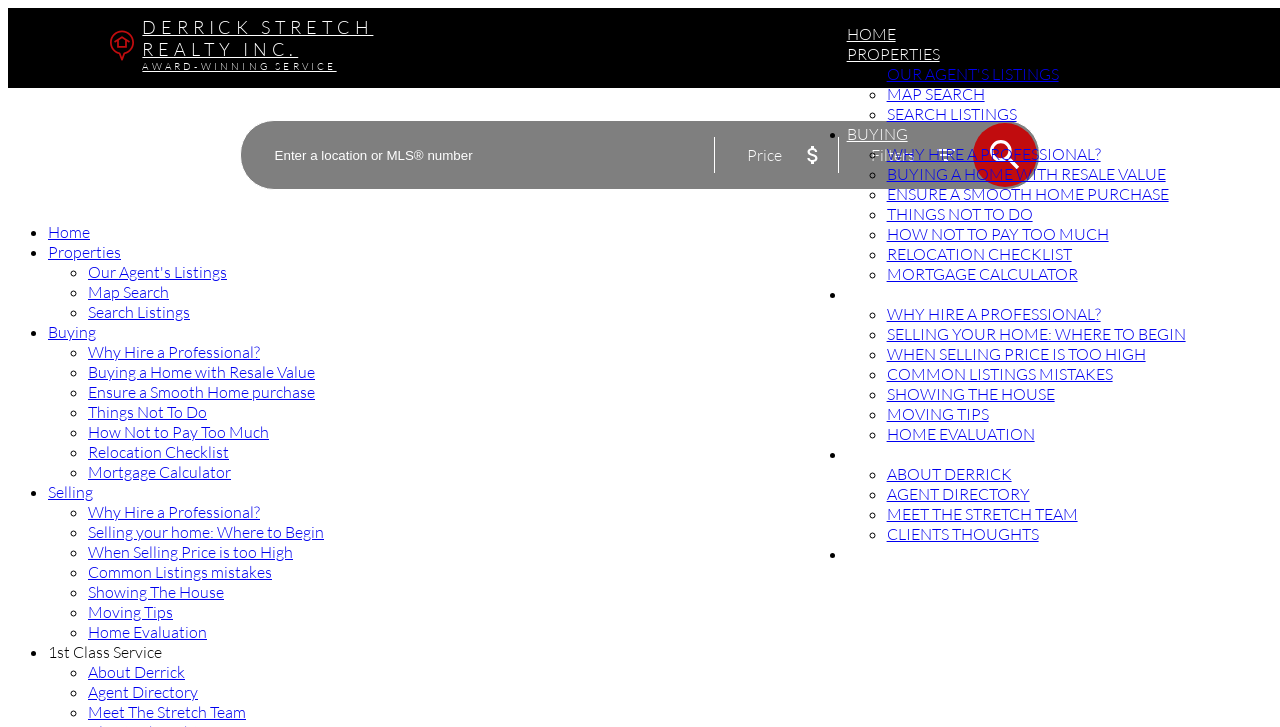Identify the coordinates of the bounding box for the element described below: "Home". Return the coordinates as four float numbers between 0 and 1: [left, top, right, bottom].

[0.661, 0.033, 0.7, 0.061]